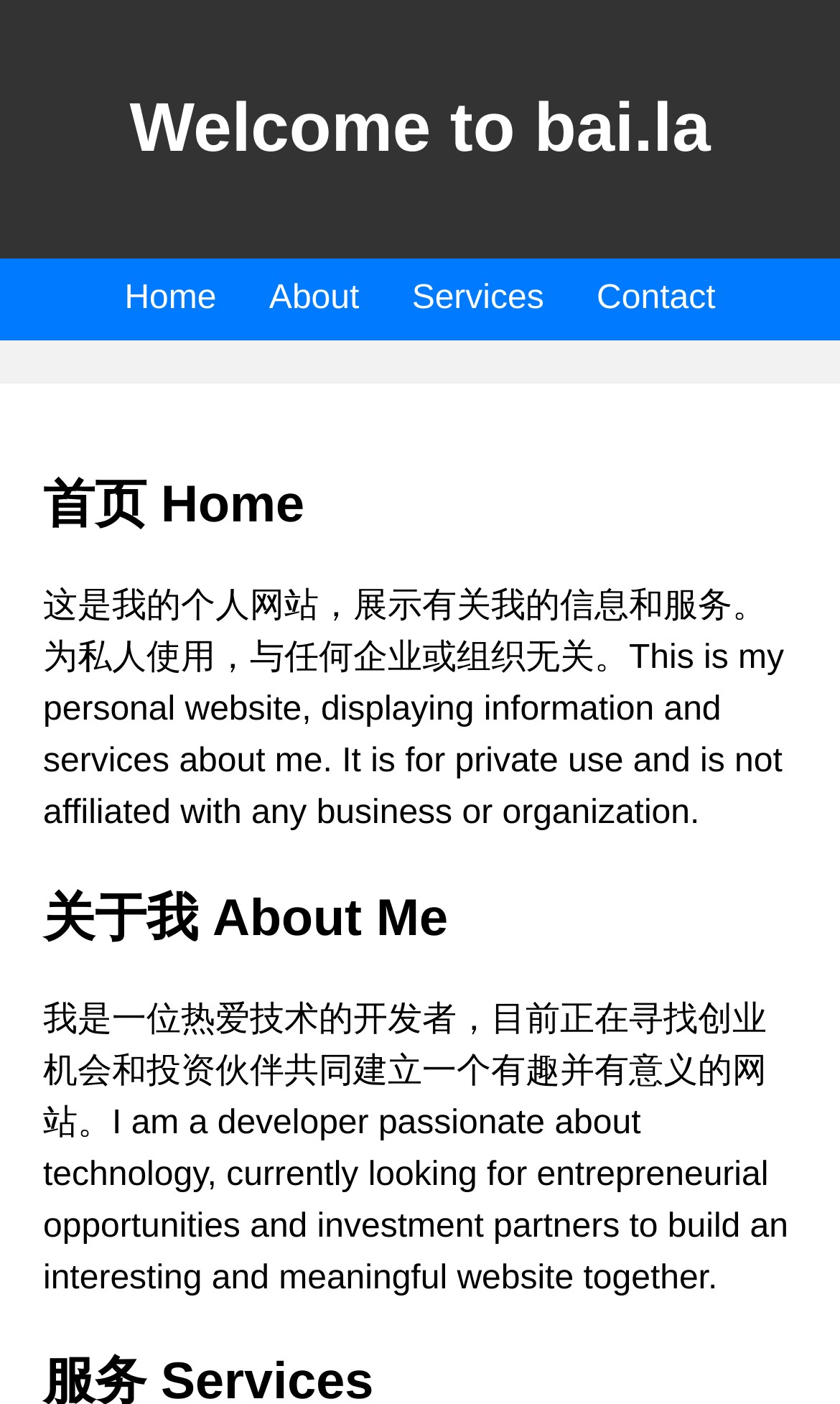Provide a thorough description of the webpage you see.

This webpage is a personal website, titled "我的个人网站 My Personal Website". At the top, there is a heading that reads "Welcome to bai.la". Below this heading, there are four links aligned horizontally: "Home", "About", "Services", and "Contact". 

Underneath the links, there are three sections. The first section has a heading "首页 Home" and a paragraph of text that describes the purpose of the website, stating that it is for private use and not affiliated with any business or organization.

The second section has a heading "关于我 About Me" and a paragraph of text that introduces the website owner, a developer passionate about technology who is looking for entrepreneurial opportunities and investment partners to build a meaningful website.

All the text elements are positioned on the left side of the webpage, with the headings and links taking up the top portion and the paragraphs of text occupying the lower portion.